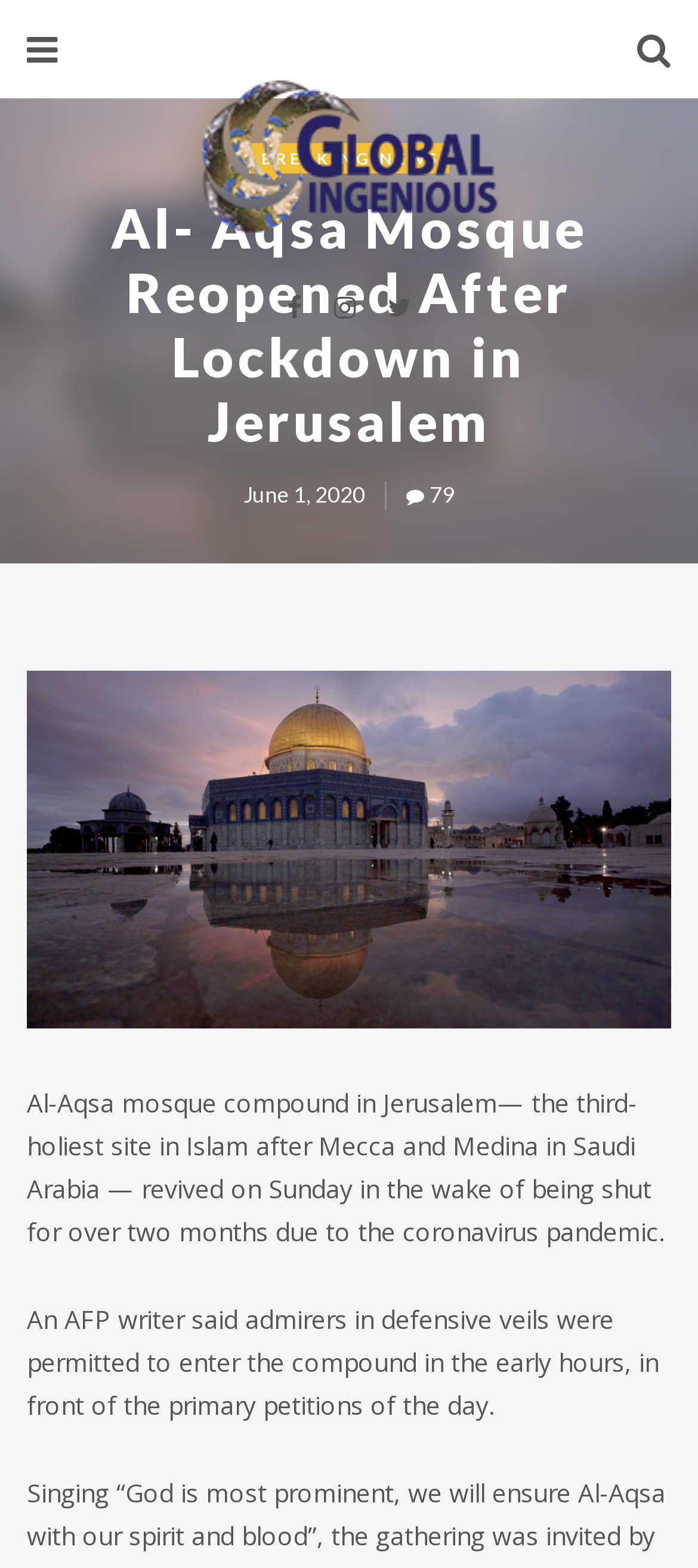Please extract the webpage's main title and generate its text content.

Al- Aqsa Mosque Reopened After Lockdown in Jerusalem